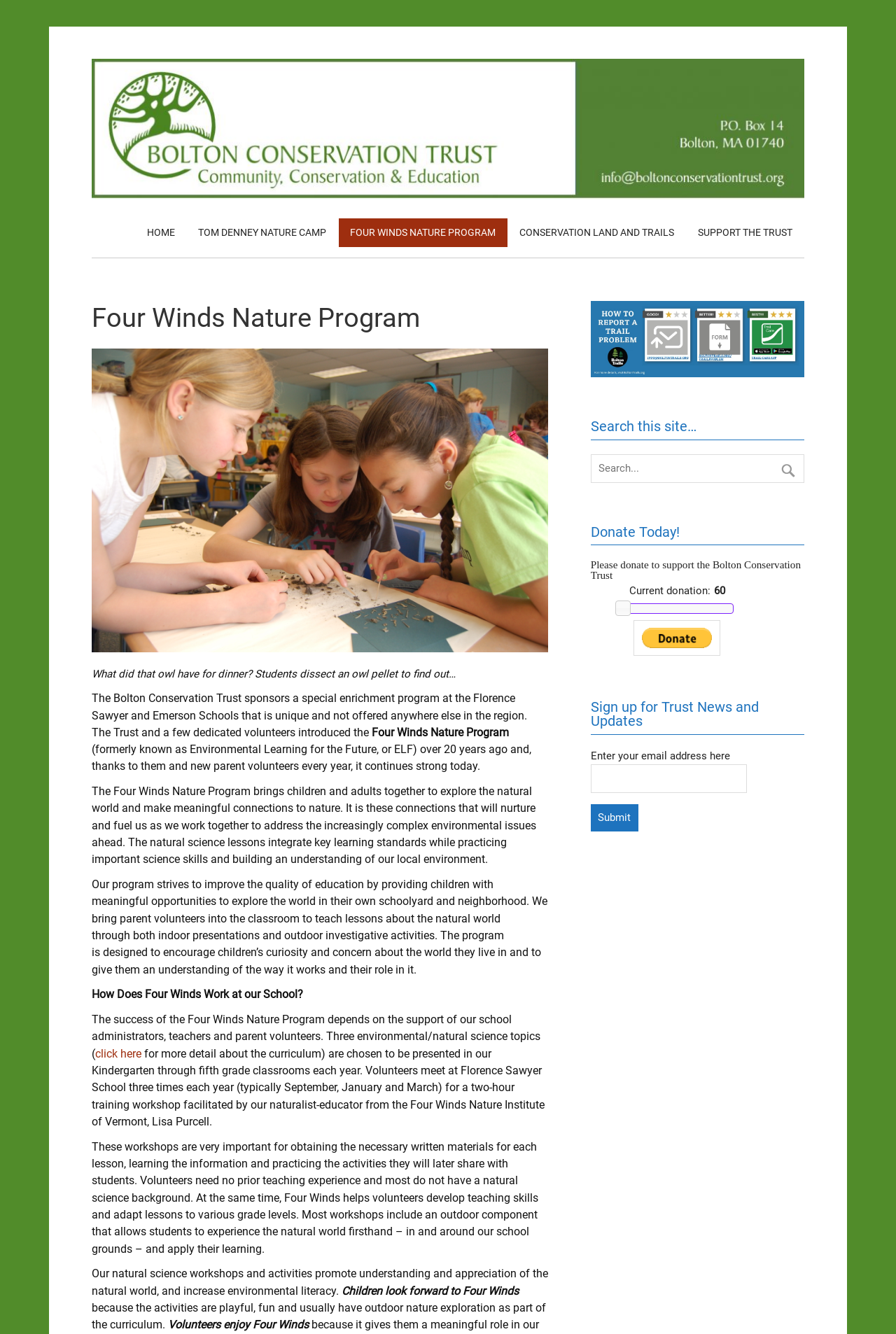Can you identify the bounding box coordinates of the clickable region needed to carry out this instruction: 'Search this site'? The coordinates should be four float numbers within the range of 0 to 1, stated as [left, top, right, bottom].

[0.659, 0.315, 0.898, 0.33]